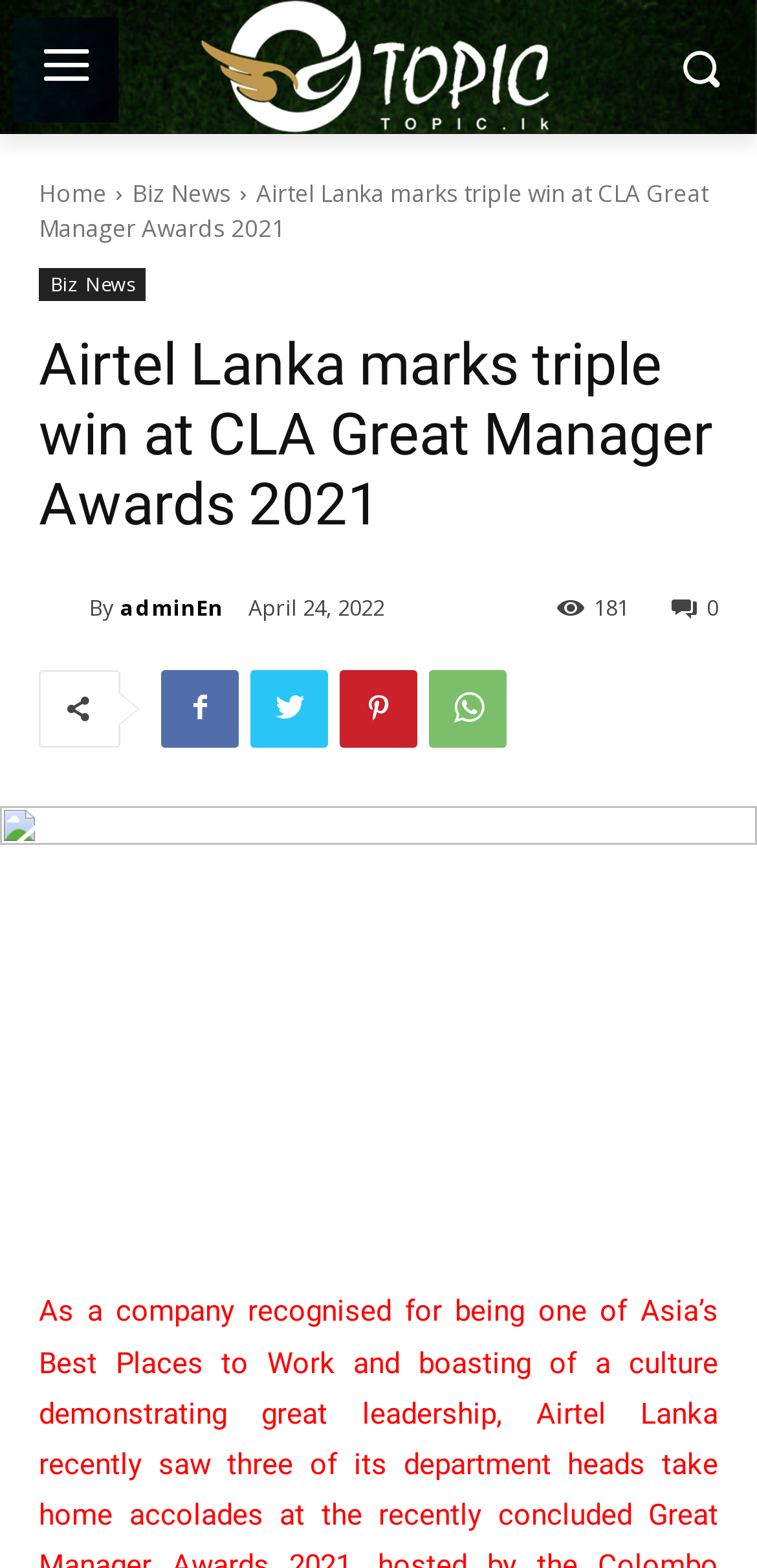Could you specify the bounding box coordinates for the clickable section to complete the following instruction: "Click the menu button"?

[0.018, 0.011, 0.156, 0.078]